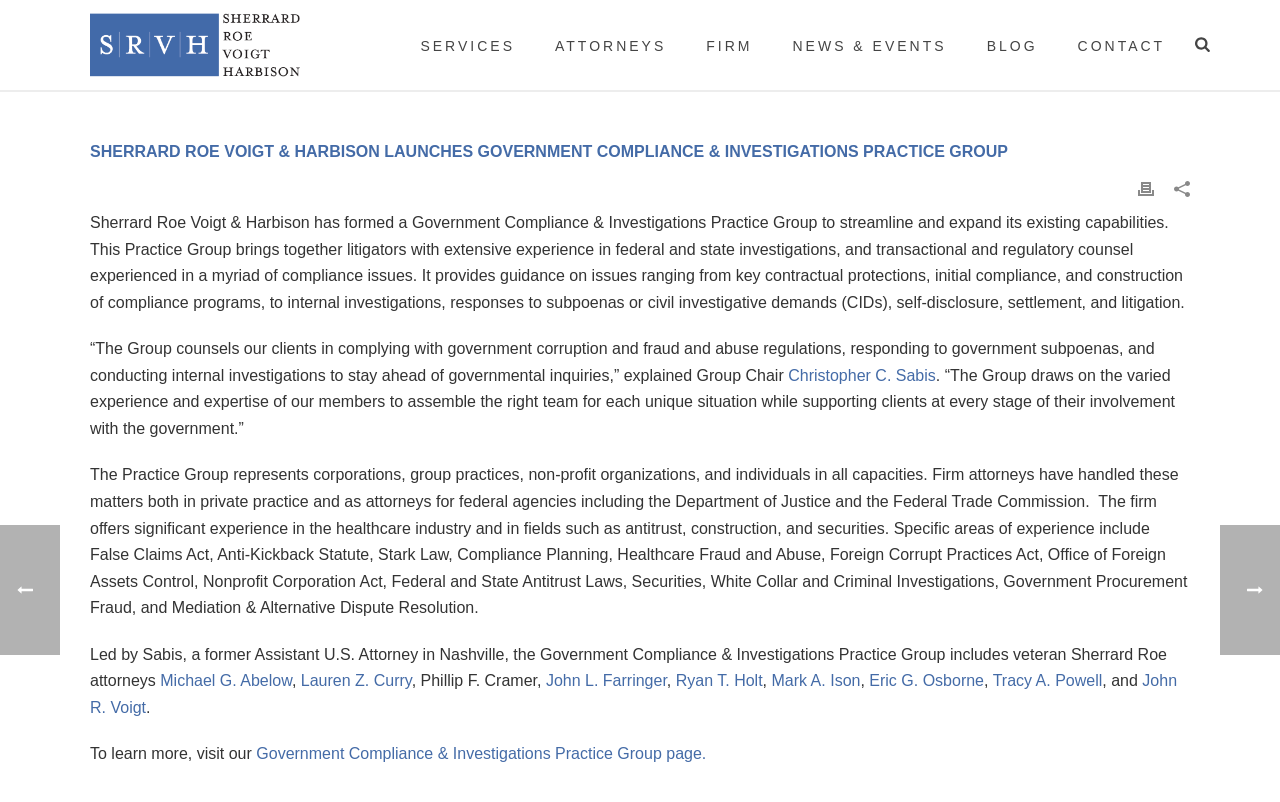Please provide a one-word or phrase answer to the question: 
What is the name of the law firm?

Sherrard Roe Voigt & Harbison